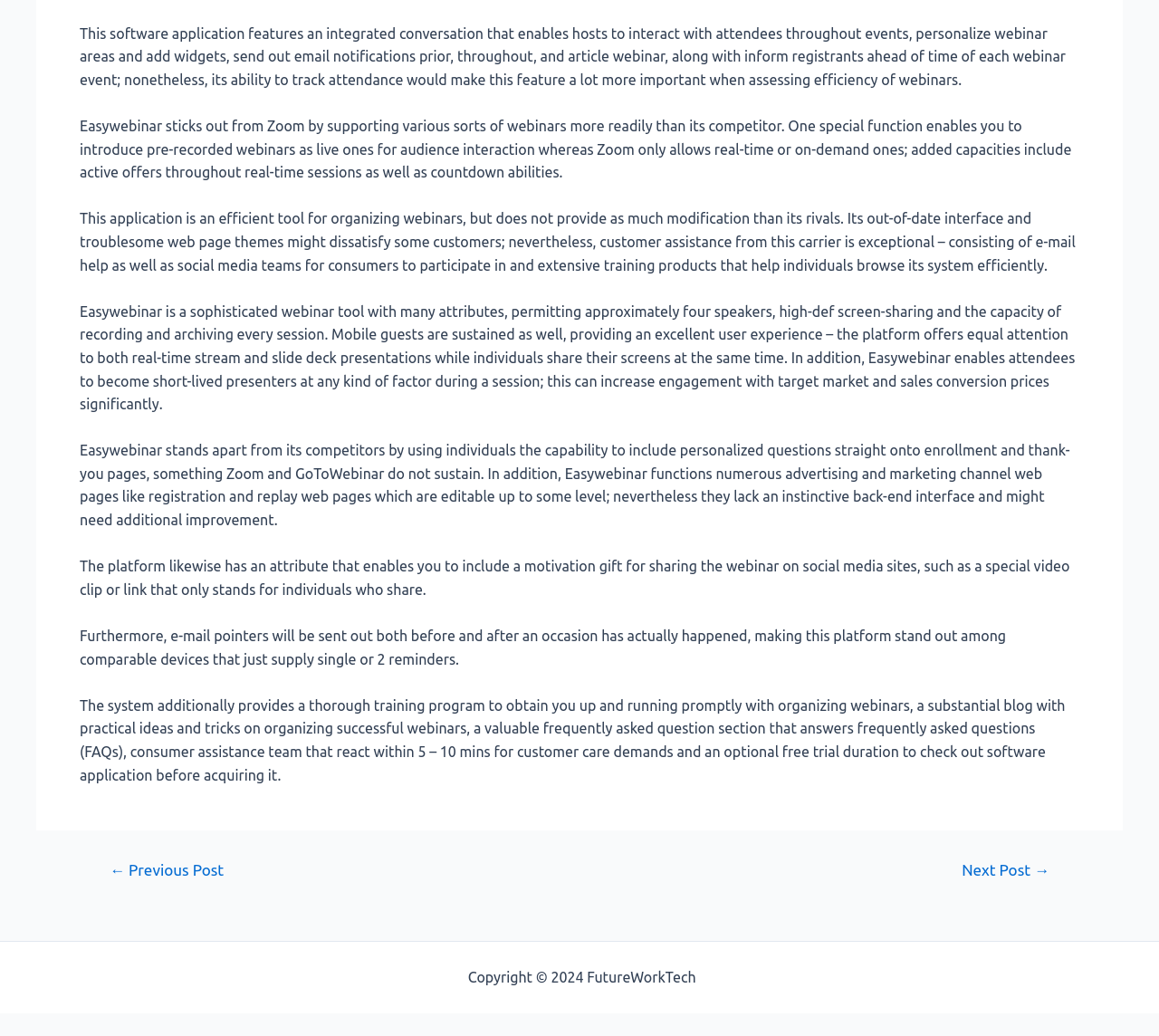Bounding box coordinates should be provided in the format (top-left x, top-left y, bottom-right x, bottom-right y) with all values between 0 and 1. Identify the bounding box for this UI element: Sitemap

[0.603, 0.935, 0.65, 0.951]